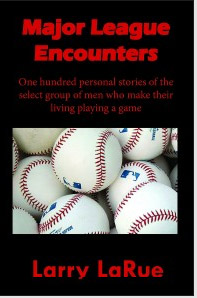Create a vivid and detailed description of the image.

The image depicts the cover of a book titled "Major League Encounters" by Larry LaRue. The design features an eye-catching black background with a captivating arrangement of baseballs, prominently displaying the official Major League Baseball logo. Above the image, the title is boldly stated in bright red lettering, emphasizing the theme of personal stories from the world of Major League Baseball. Beneath the title, a subtitle reads, "One hundred personal stories of the select group of men who make their living playing a game," hinting at the rich, anecdotal content within the pages. The author's name, Larry LaRue, is also featured on the cover, finishing off the design with a professional touch that invites readers to delve into the unique experiences of players in the sport.